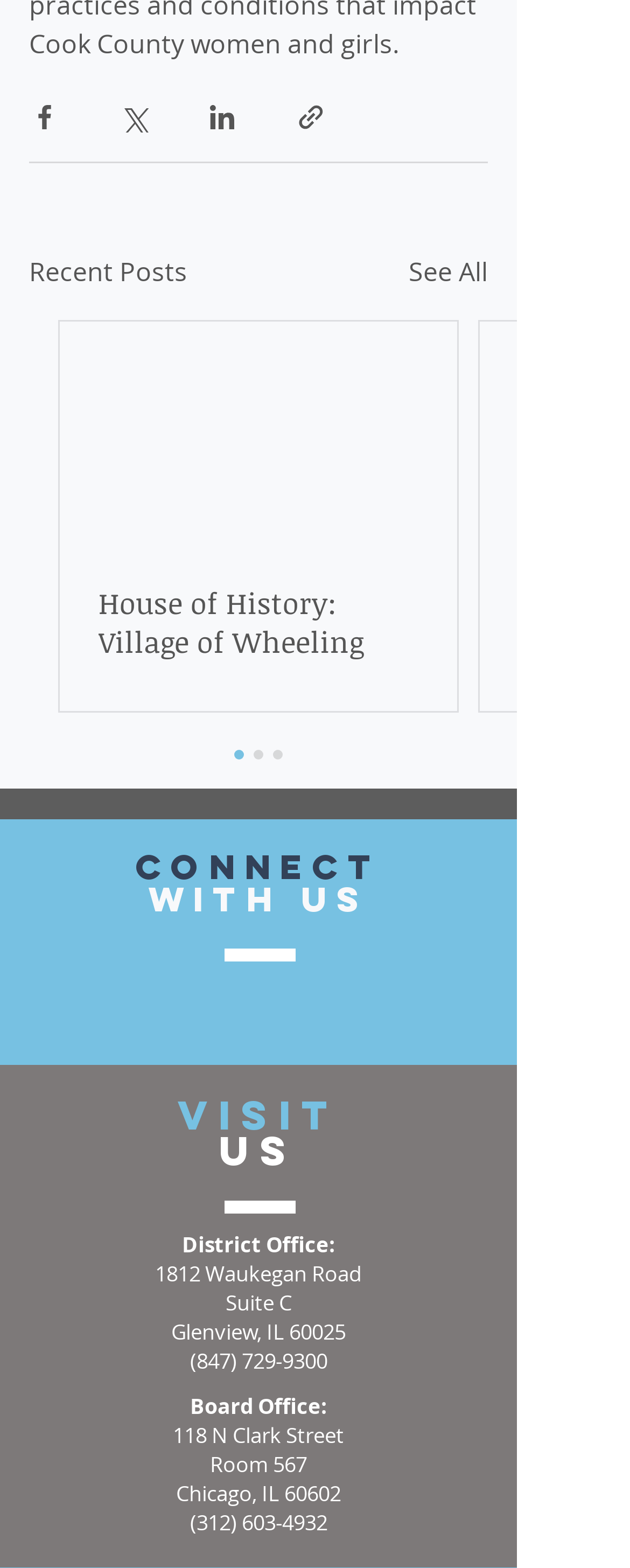Kindly determine the bounding box coordinates for the clickable area to achieve the given instruction: "Visit Facebook page".

[0.174, 0.635, 0.264, 0.671]